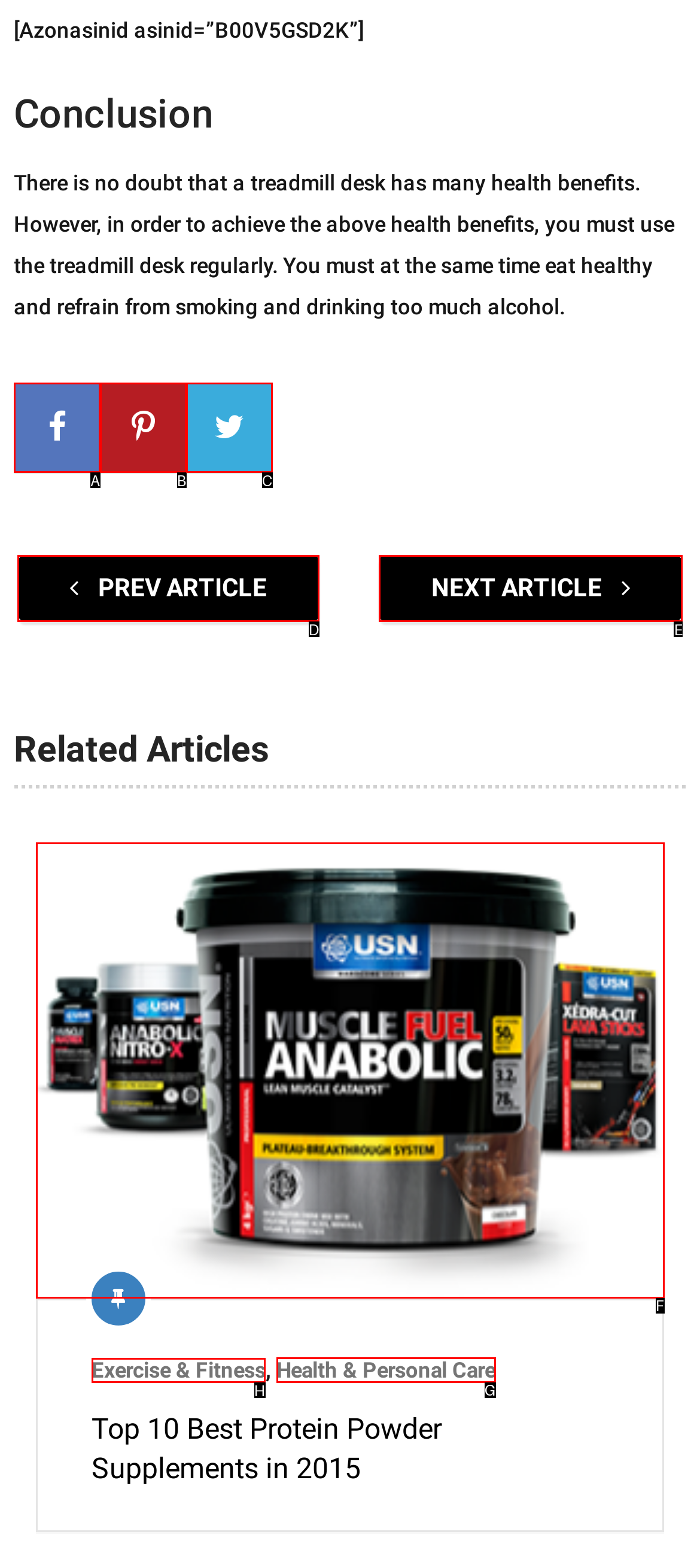Identify the correct choice to execute this task: View the category of Exercise & Fitness
Respond with the letter corresponding to the right option from the available choices.

H